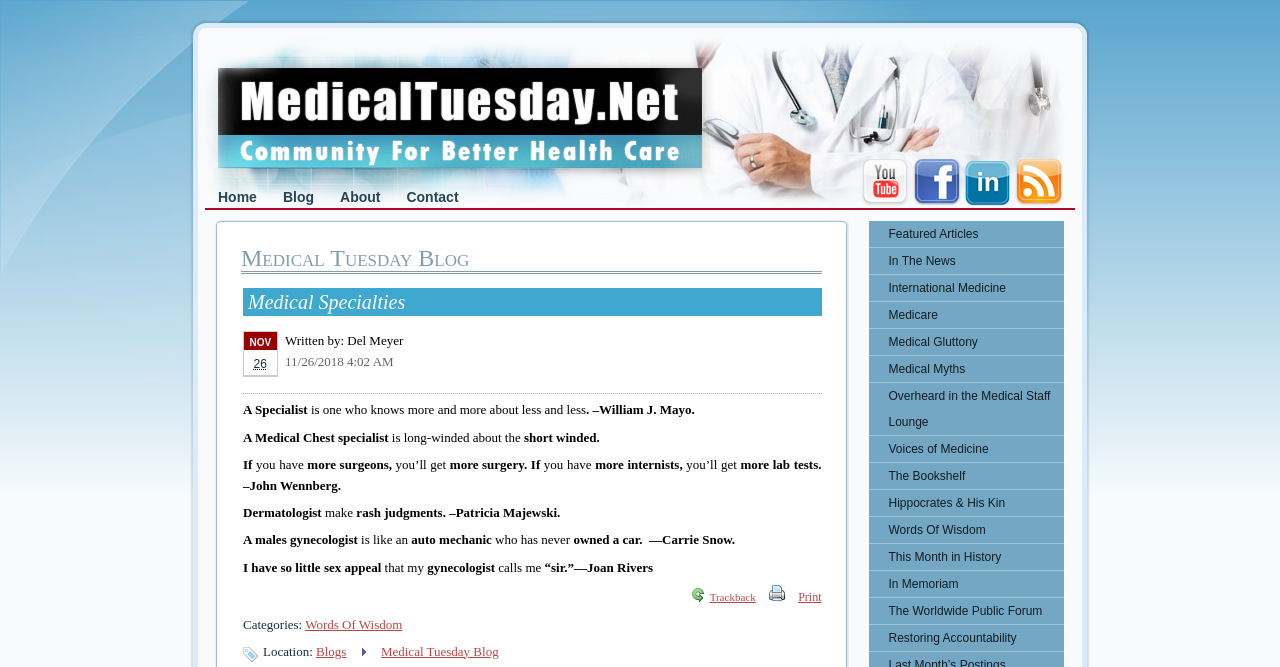Show the bounding box coordinates of the element that should be clicked to complete the task: "Explore the Featured Articles".

[0.679, 0.331, 0.831, 0.37]